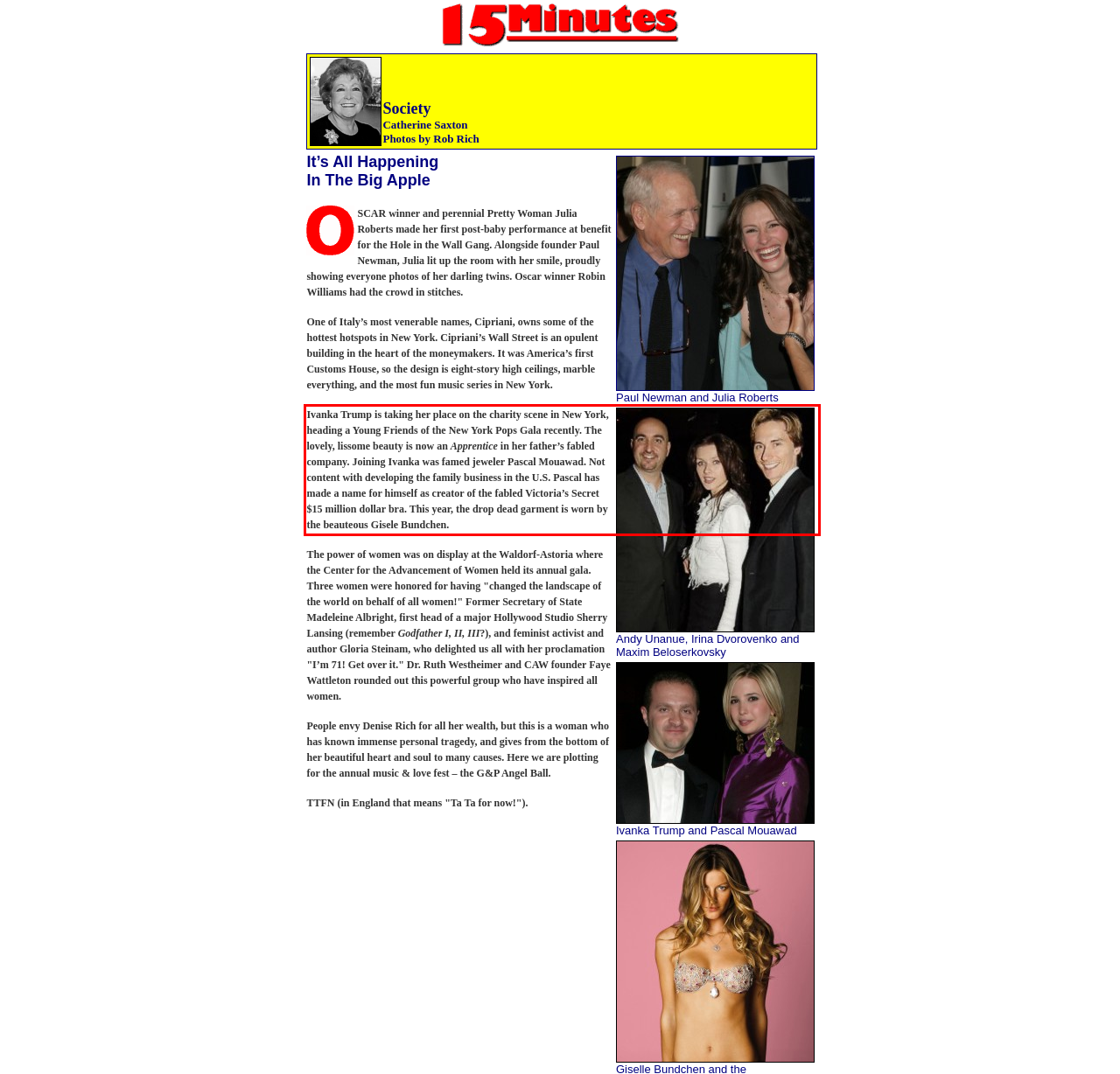Please take the screenshot of the webpage, find the red bounding box, and generate the text content that is within this red bounding box.

Ivanka Trump is taking her place on the charity scene in New York, heading a Young Friends of the New York Pops Gala recently. The lovely, lissome beauty is now an Apprentice in her father’s fabled company. Joining Ivanka was famed jeweler Pascal Mouawad. Not content with developing the family business in the U.S. Pascal has made a name for himself as creator of the fabled Victoria’s Secret $15 million dollar bra. This year, the drop dead garment is worn by the beauteous Gisele Bundchen.